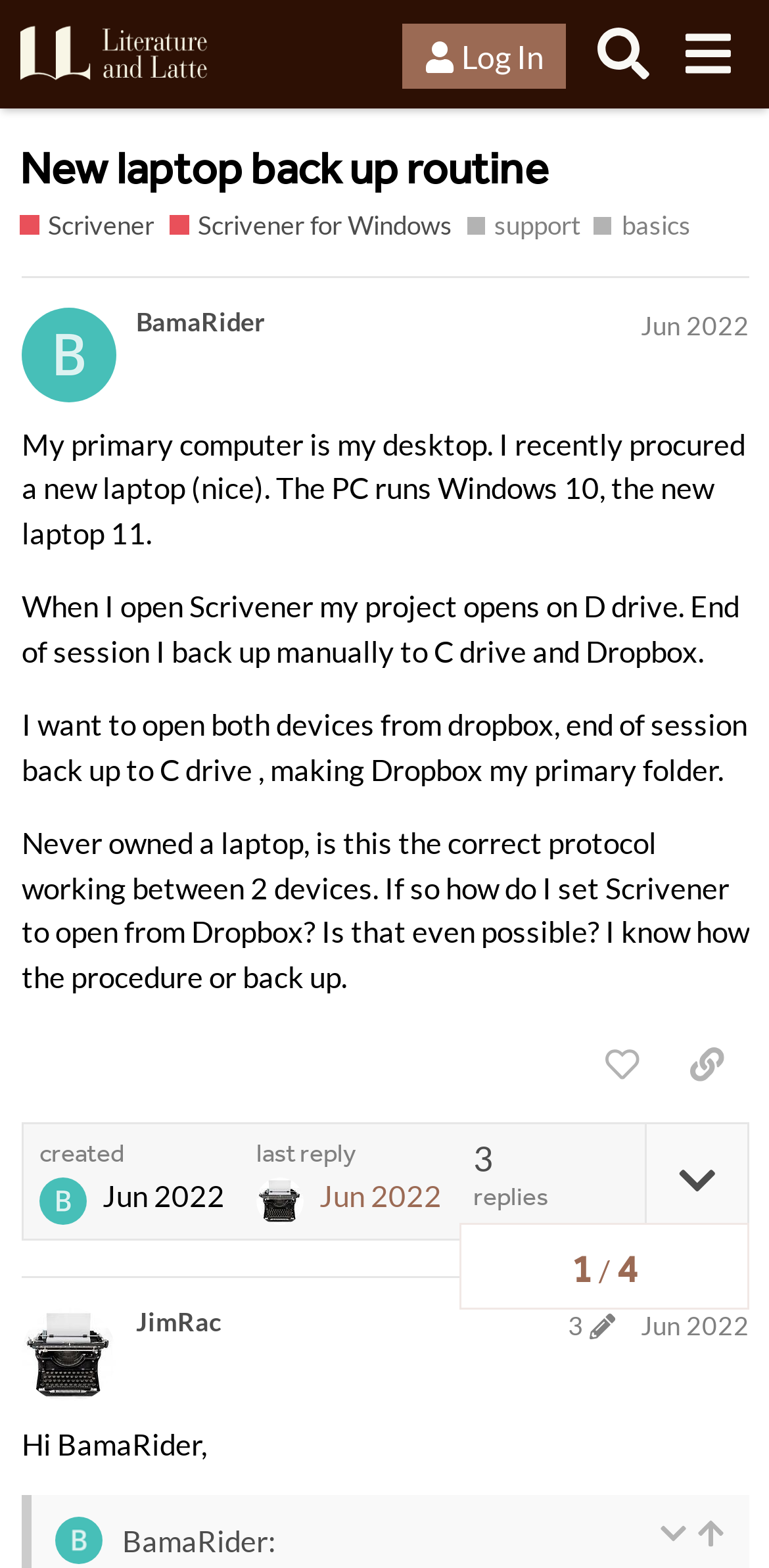Locate the bounding box coordinates of the clickable area to execute the instruction: "View the topic progress". Provide the coordinates as four float numbers between 0 and 1, represented as [left, top, right, bottom].

[0.597, 0.78, 0.974, 0.835]